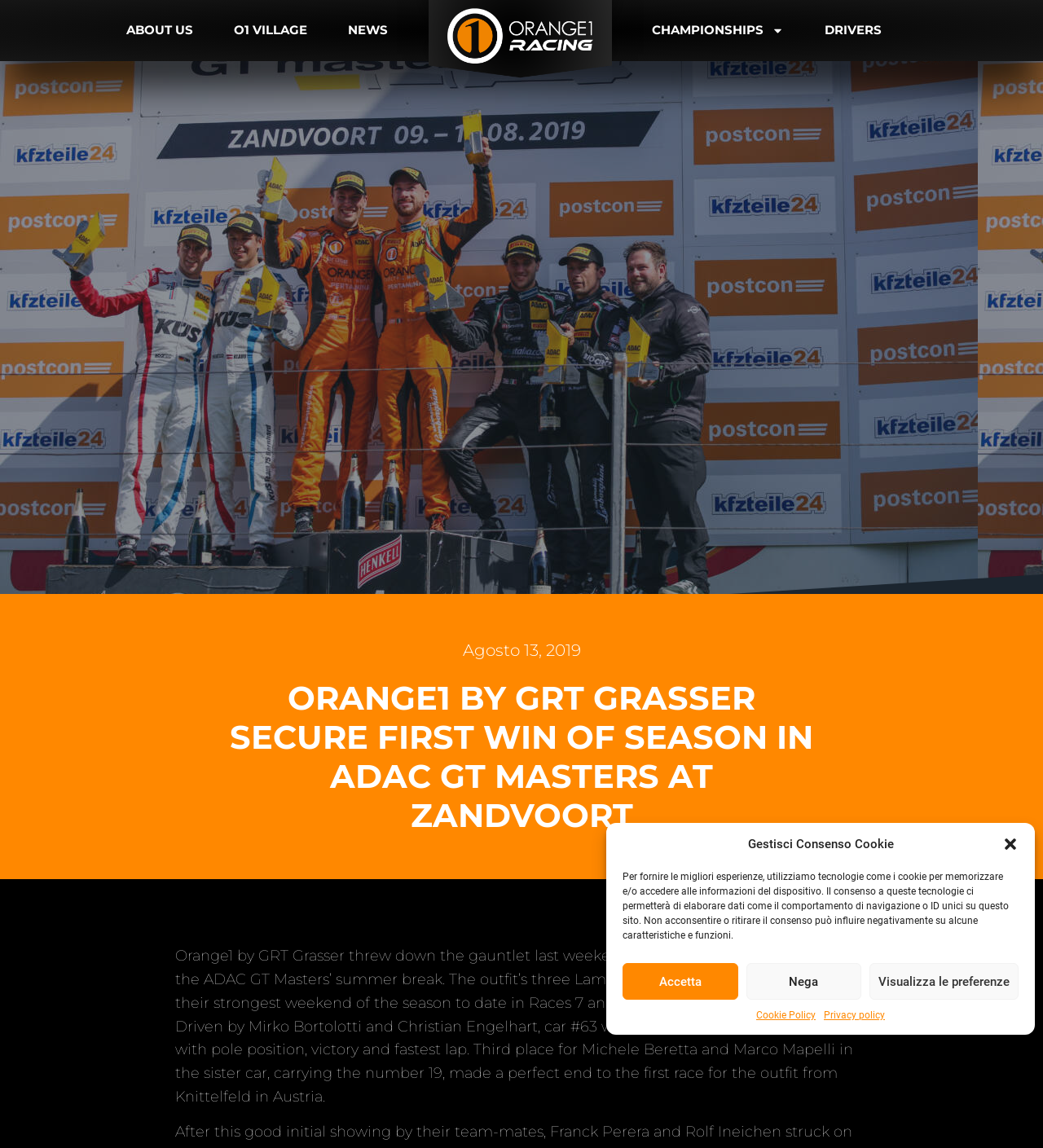Specify the bounding box coordinates of the area that needs to be clicked to achieve the following instruction: "Click the DRIVERS link".

[0.791, 0.01, 0.846, 0.043]